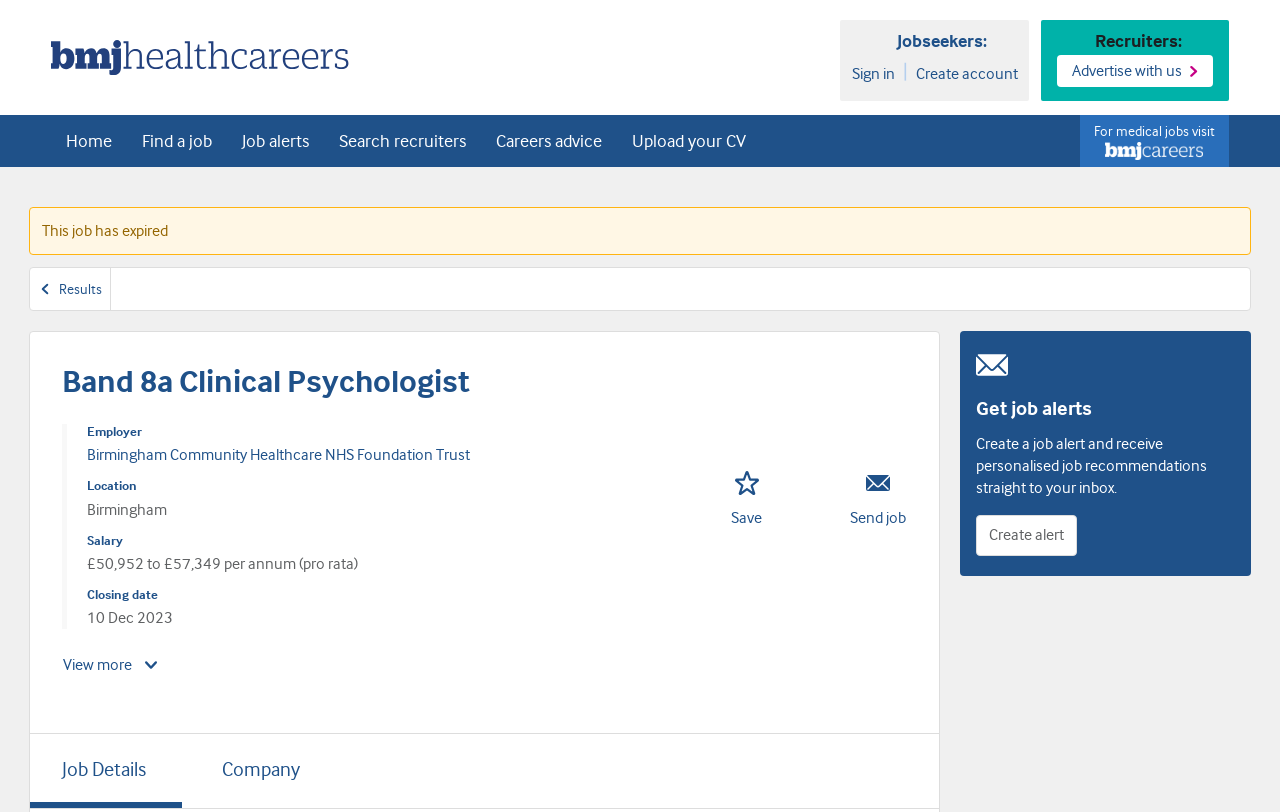What is the closing date for this job?
Analyze the image and provide a thorough answer to the question.

I found the closing date by looking at the description list on the webpage, which lists the closing date as '10 Dec 2023'. This information is provided under the 'Closing date' category.